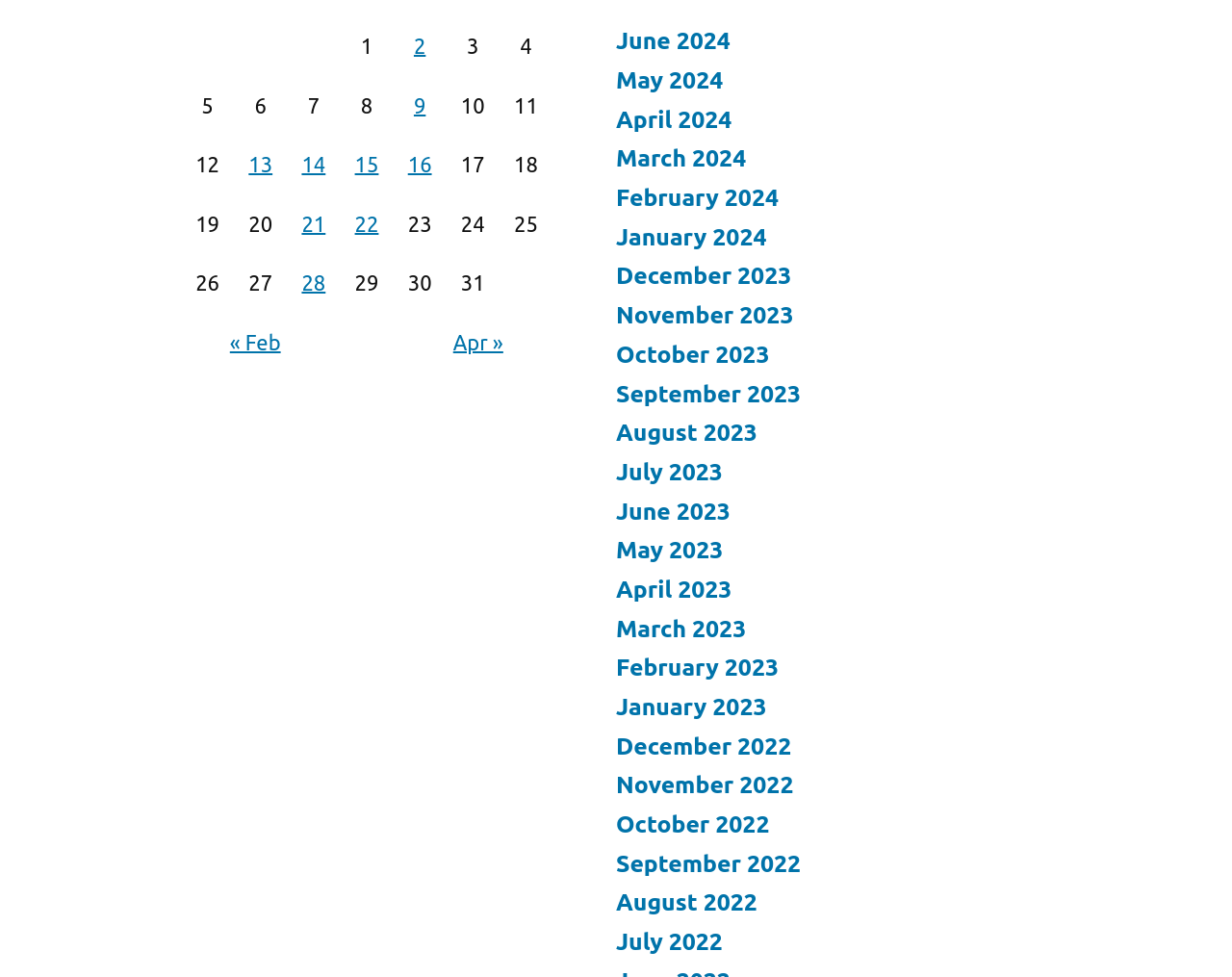What is the purpose of this webpage?
Using the visual information from the image, give a one-word or short-phrase answer.

Displaying posts